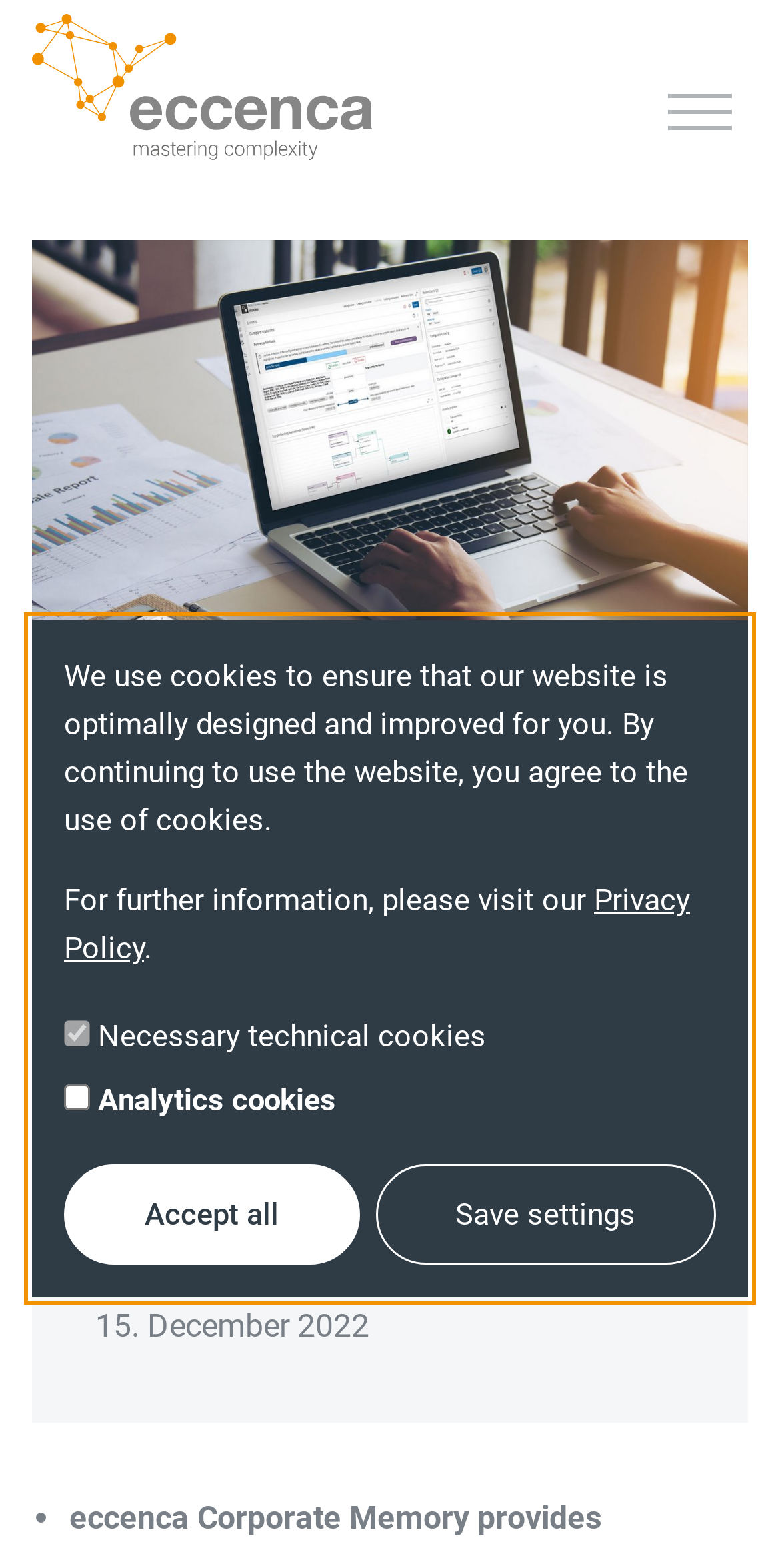Answer briefly with one word or phrase:
What is the purpose of the website according to the cookie settings dialog?

Optimally design and improve the website